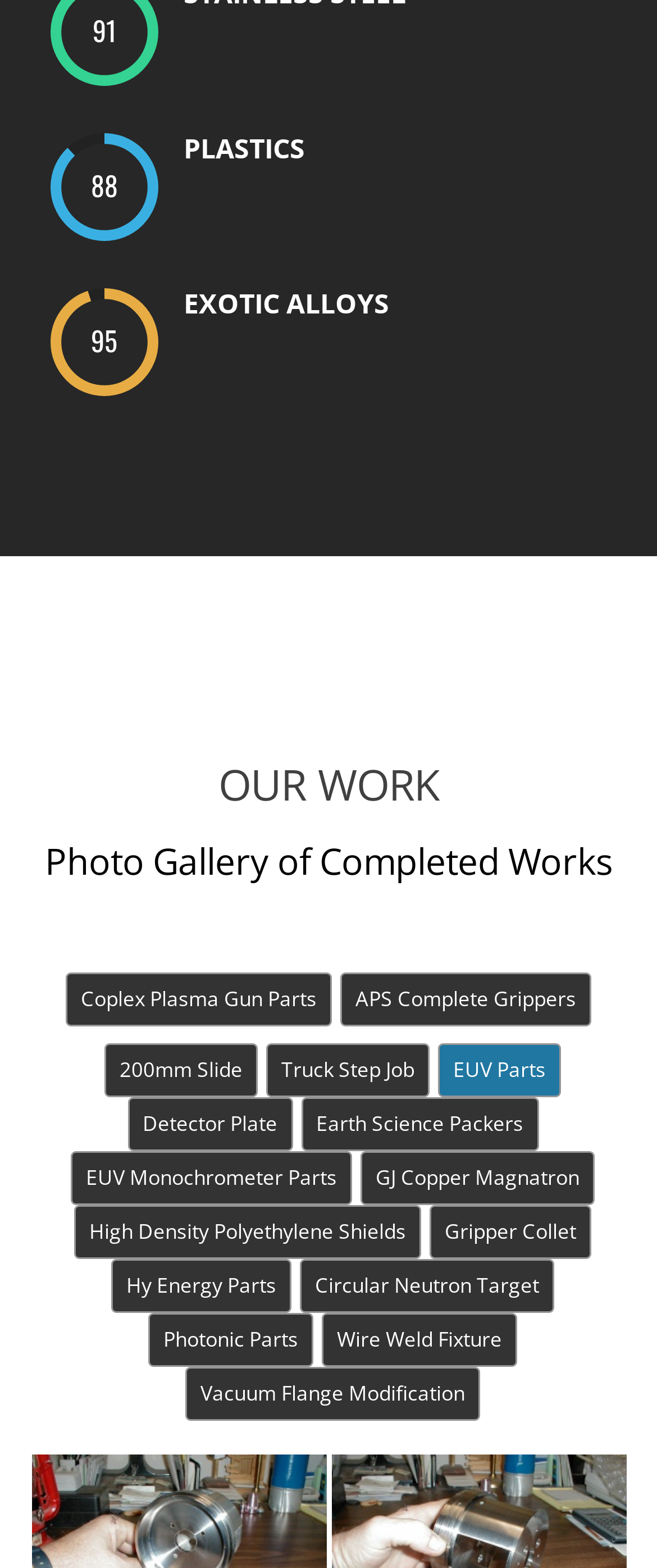Please locate the clickable area by providing the bounding box coordinates to follow this instruction: "Enter material type in the 'STAINLESS STEEL' textbox".

[0.113, 0.008, 0.205, 0.031]